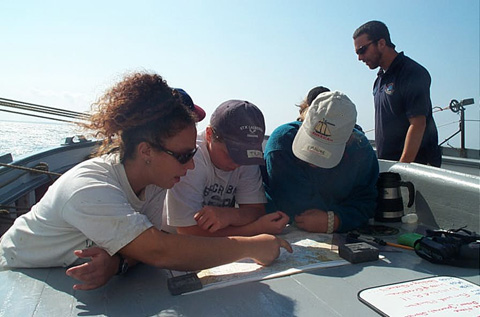Can you look at the image and give a comprehensive answer to the question:
What is the role of the person in the background?

The person in the background is looking on, potentially offering guidance or insight, suggesting that they are an instructor or guide for the group.